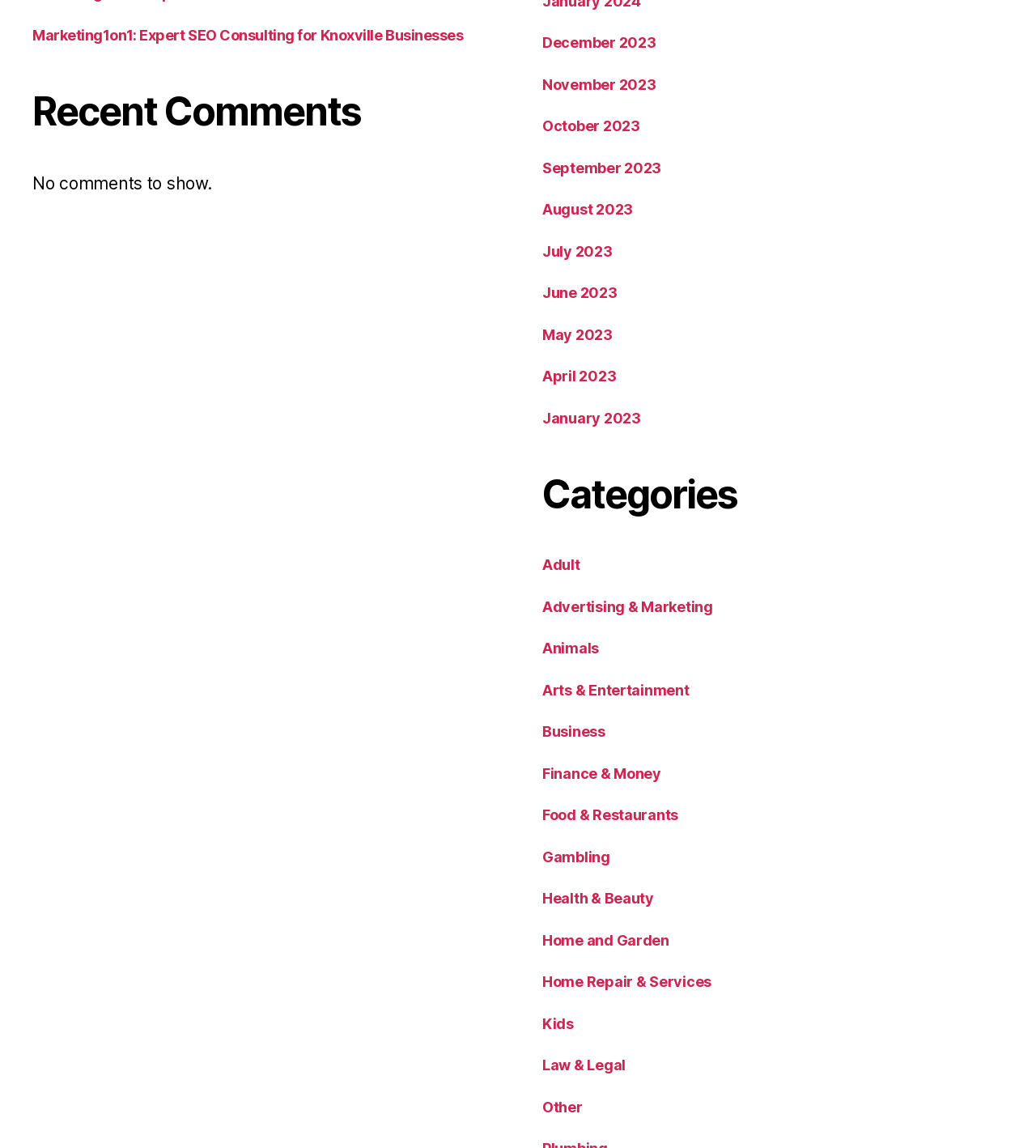Please specify the bounding box coordinates for the clickable region that will help you carry out the instruction: "Click on CERTIFICATIONS".

None